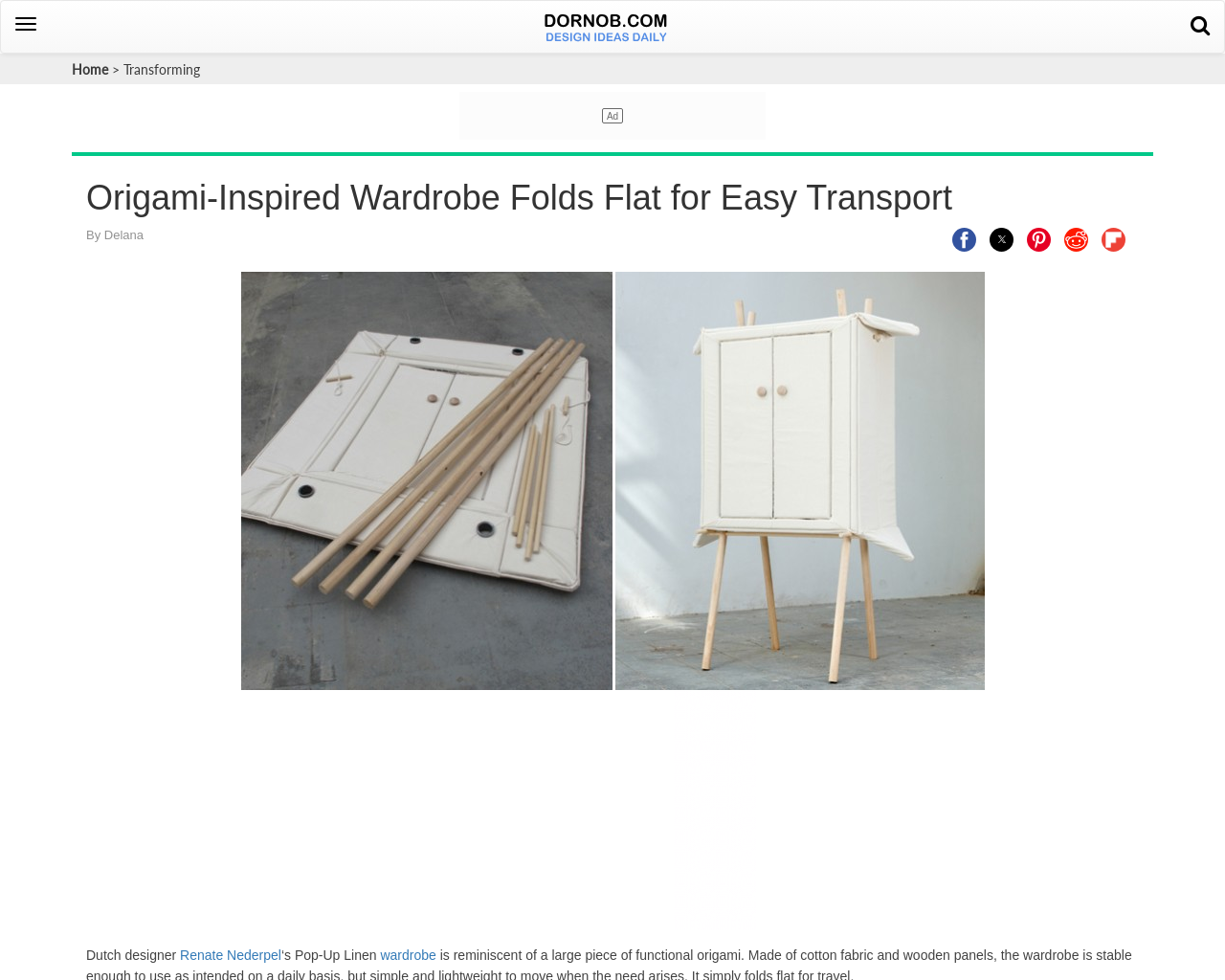Find the bounding box coordinates for the HTML element described in this sentence: "aria-label="Share by pinterest"". Provide the coordinates as four float numbers between 0 and 1, in the format [left, top, right, bottom].

[0.838, 0.232, 0.858, 0.256]